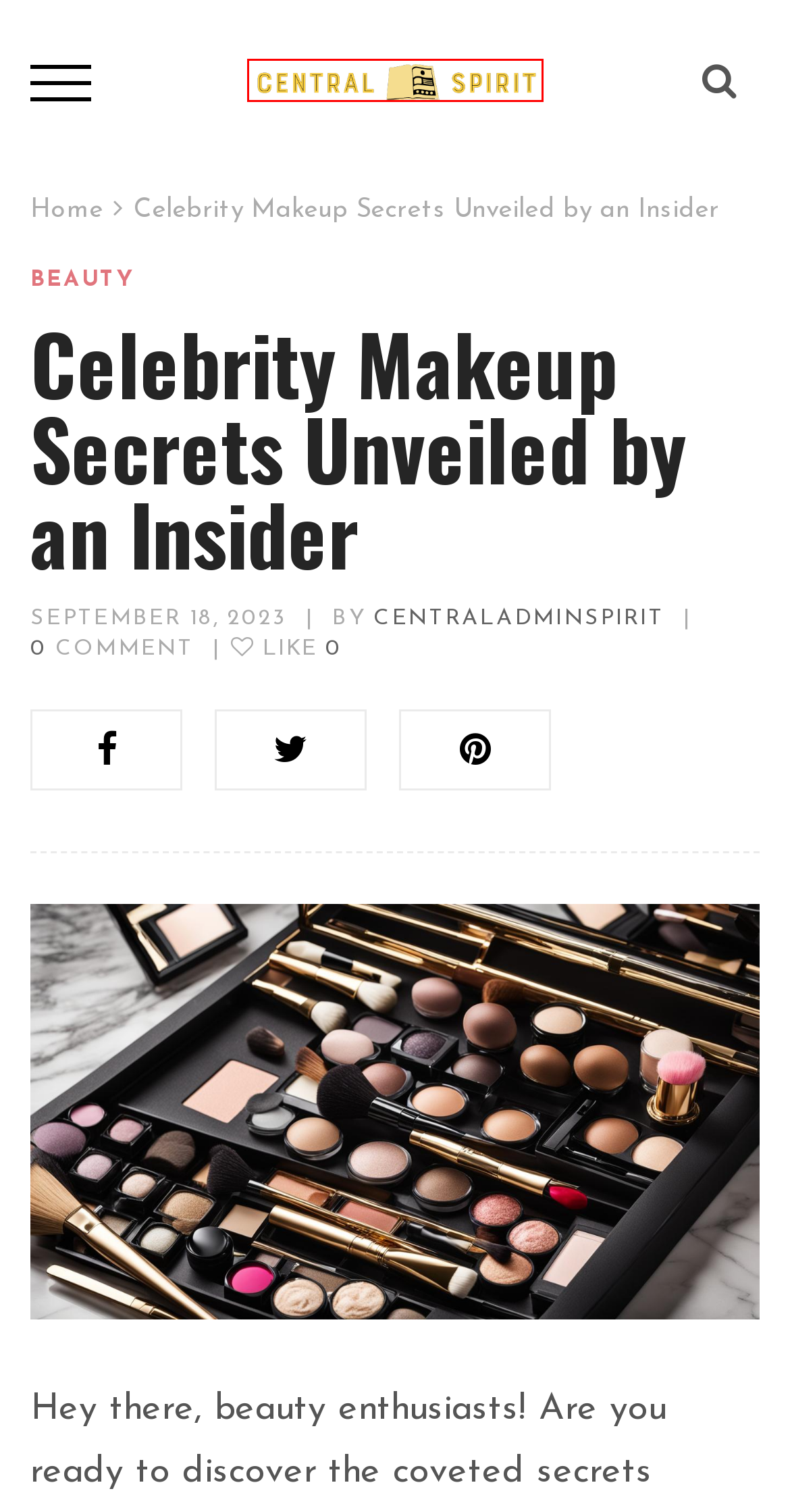Evaluate the webpage screenshot and identify the element within the red bounding box. Select the webpage description that best fits the new webpage after clicking the highlighted element. Here are the candidates:
A. Expert Insights on Nutritional Supplements Benefits - Central Spirit
B. Fashion - Central Spirit
C. Central Spirit - Central Spirit Blog
D. CentralAdminSpirit - Central Spirit
E. Lifestyle - Central Spirit
F. Eco-Friendly Packaging in Beauty: My Green Choice - Central Spirit
G. Beauty - Central Spirit
H. About Us - Central Spirit

C